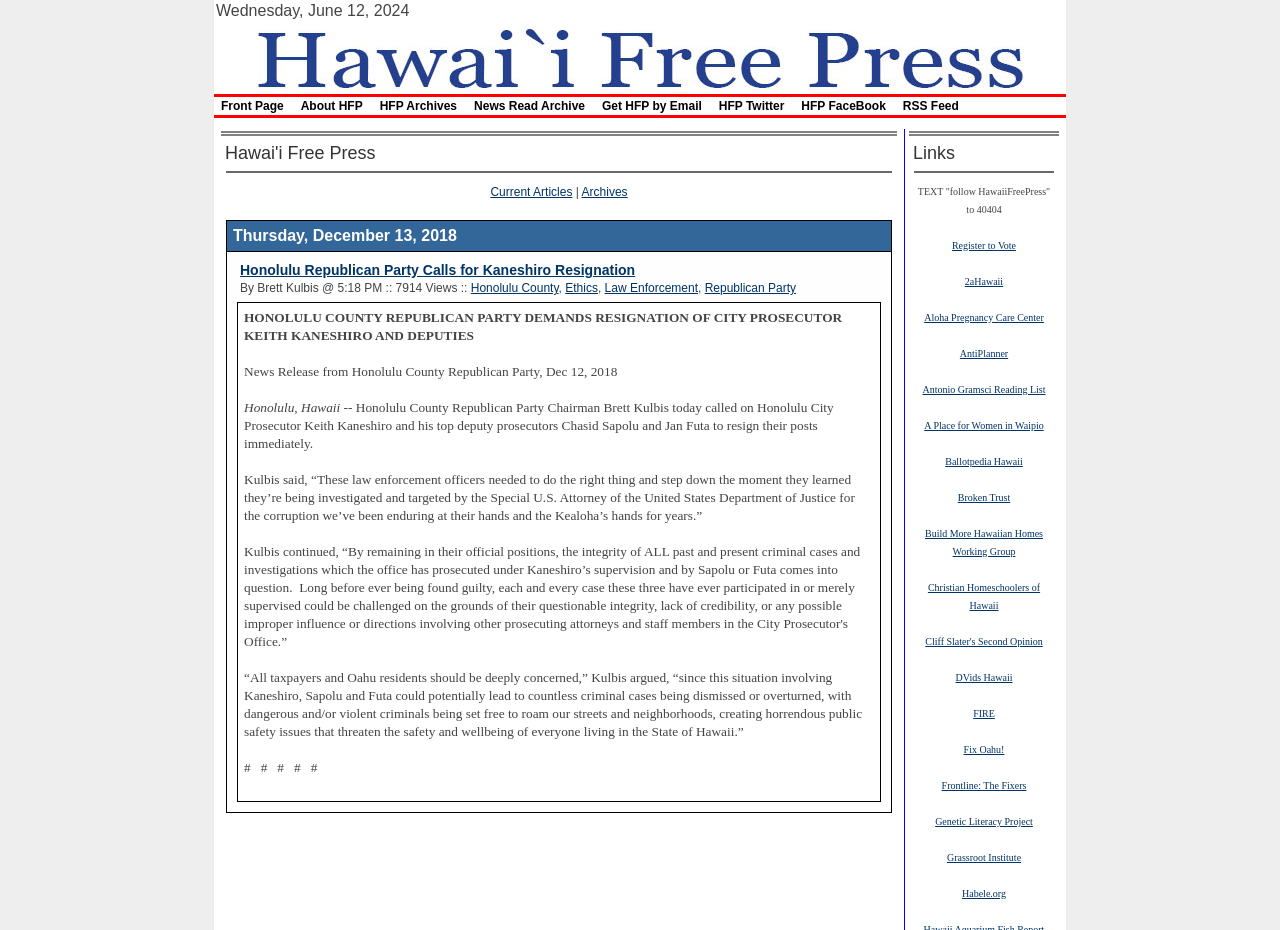Specify the bounding box coordinates of the area to click in order to execute this command: 'Read the article 'Honolulu Republican Party Calls for Kaneshiro Resignation''. The coordinates should consist of four float numbers ranging from 0 to 1, and should be formatted as [left, top, right, bottom].

[0.177, 0.271, 0.696, 0.873]